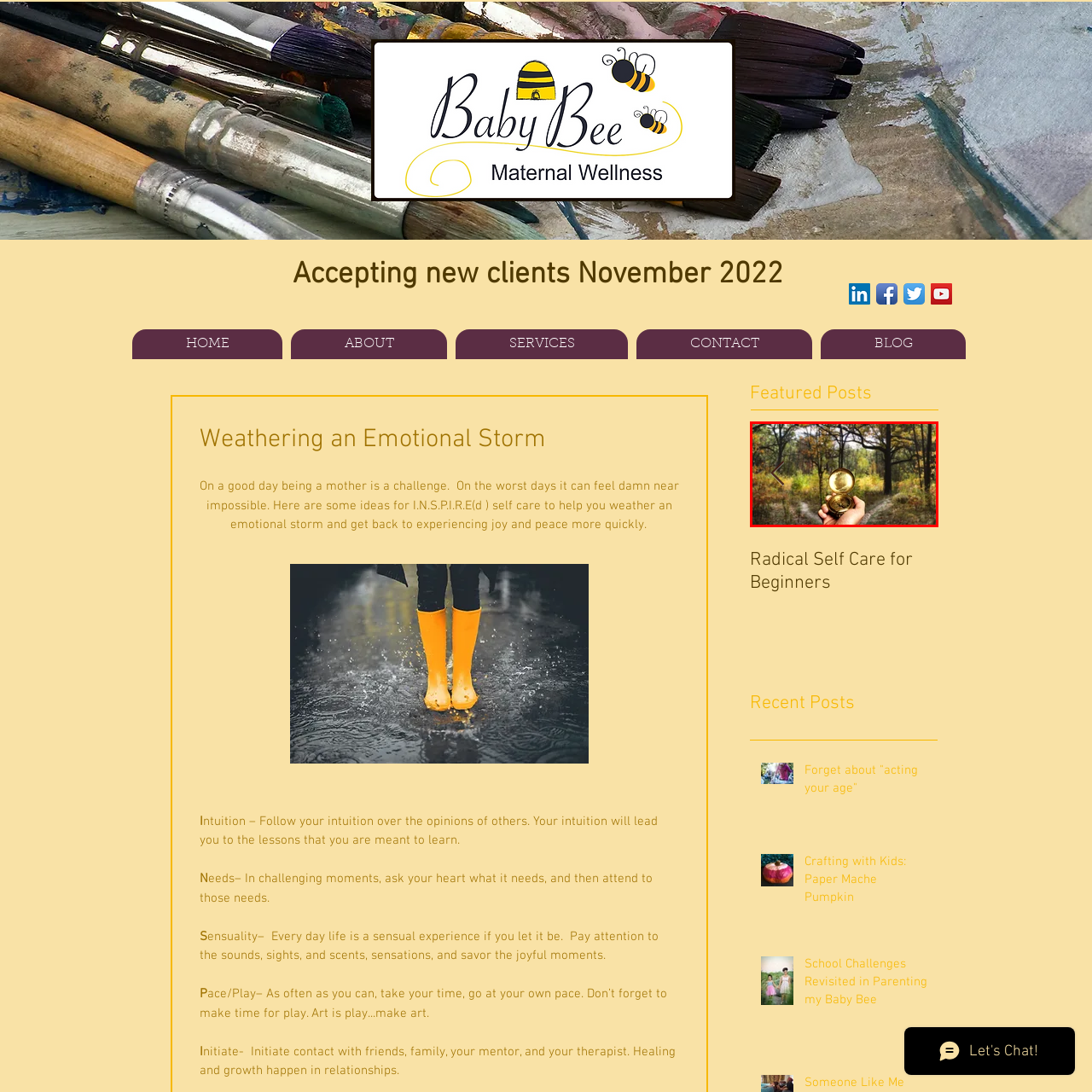Please examine the image highlighted by the red boundary and provide a comprehensive response to the following question based on the visual content: 
What is the theme of the accompanying article?

The caption explicitly states that the image is aligned with the themes of self-care and emotional well-being found in the accompanying article titled 'Radical Self Care for Beginners'.